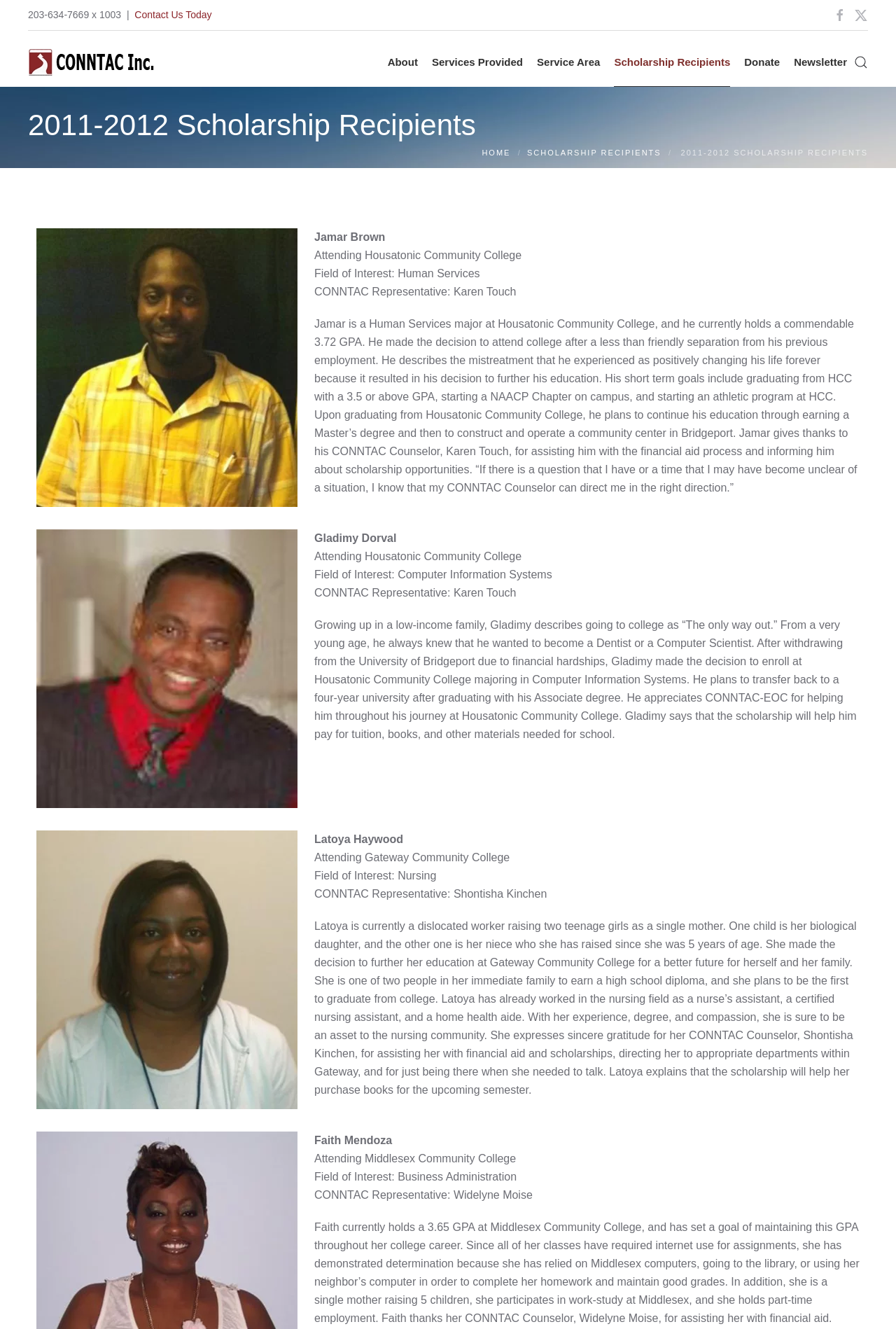How many scholarship recipients are listed on this page? Analyze the screenshot and reply with just one word or a short phrase.

3